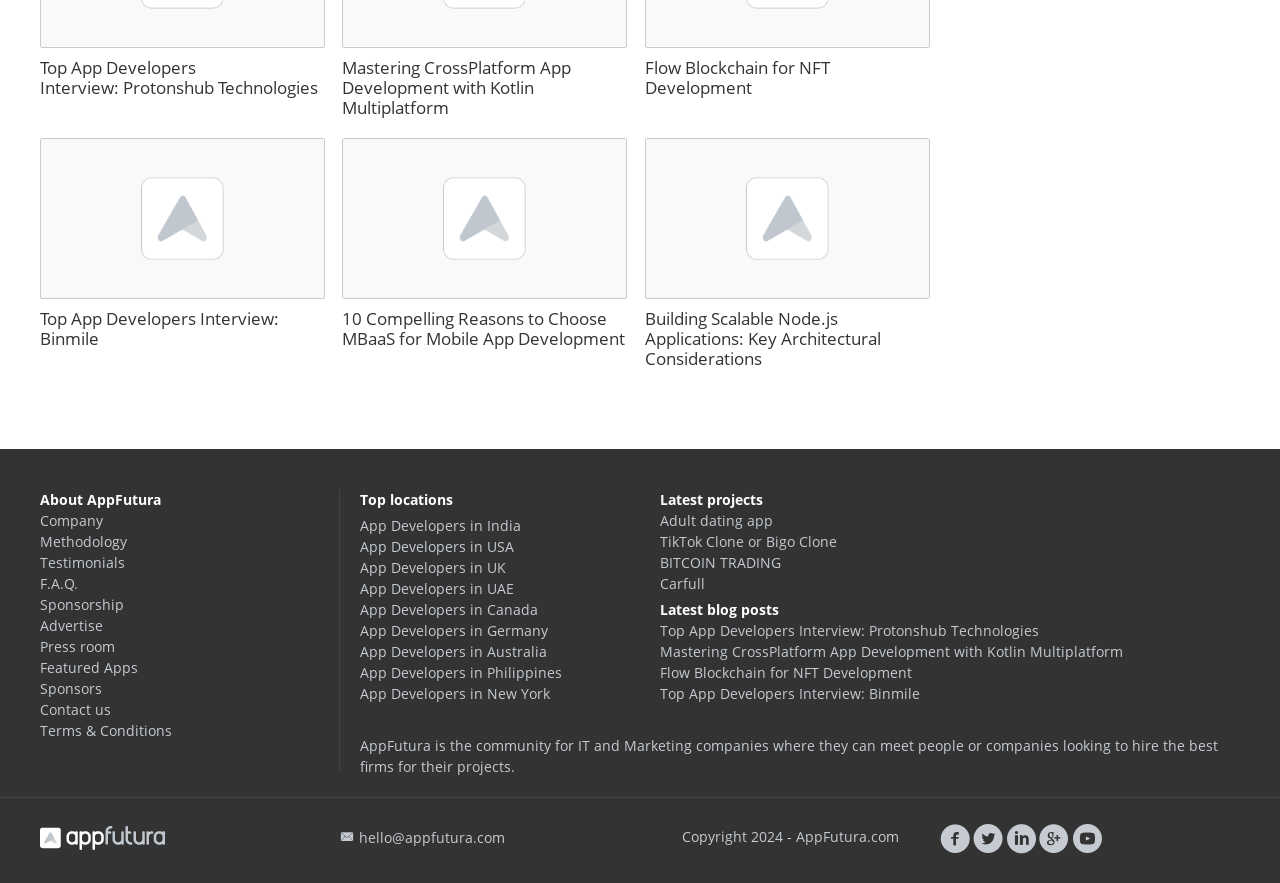Provide the bounding box coordinates of the area you need to click to execute the following instruction: "Check the latest projects".

[0.516, 0.555, 0.596, 0.577]